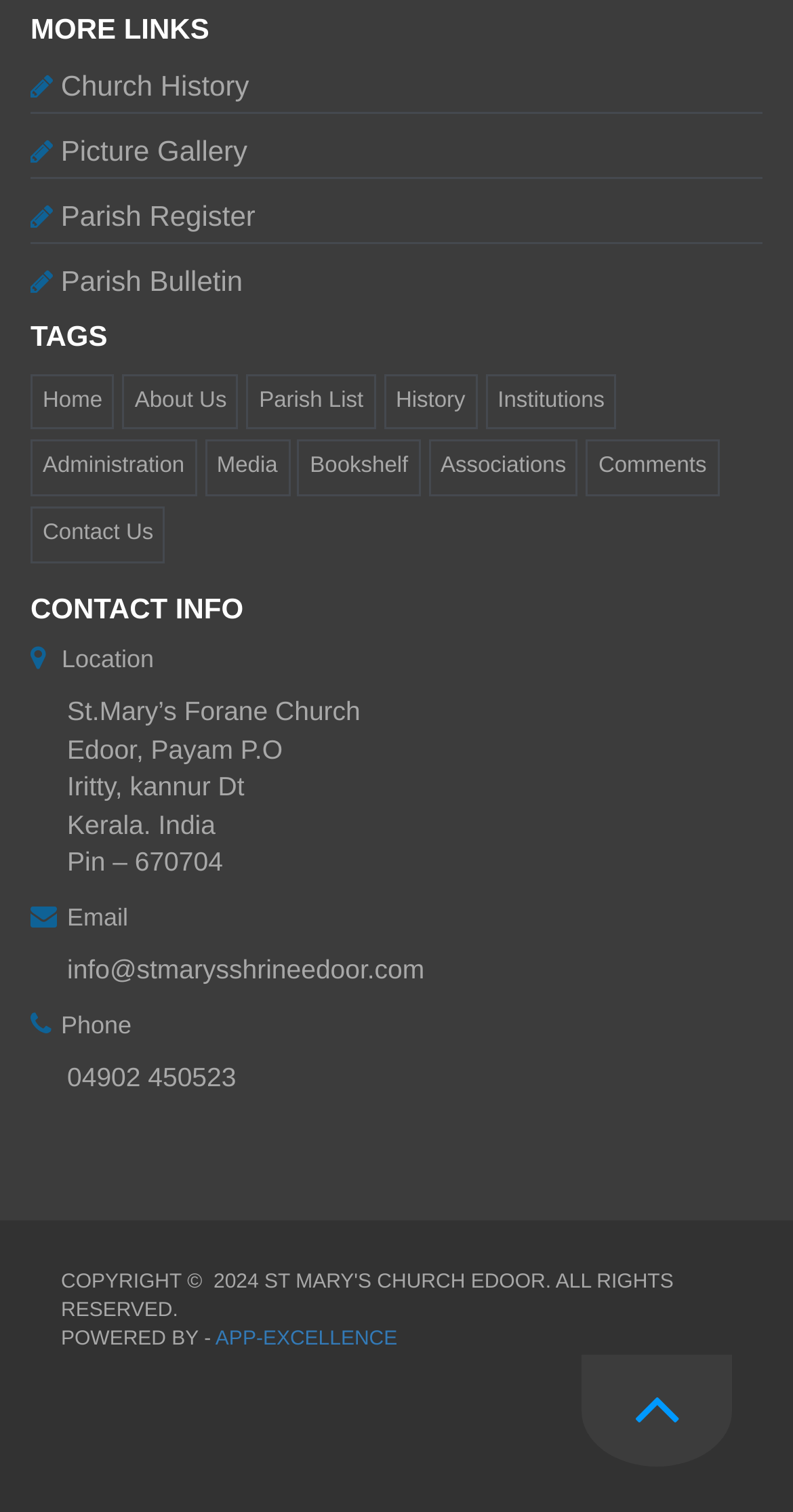What is the name of the church?
Refer to the screenshot and deliver a thorough answer to the question presented.

I found the name of the church by looking at the 'CONTACT INFO' section, where it is listed as 'St.Mary’s Forane Church'.